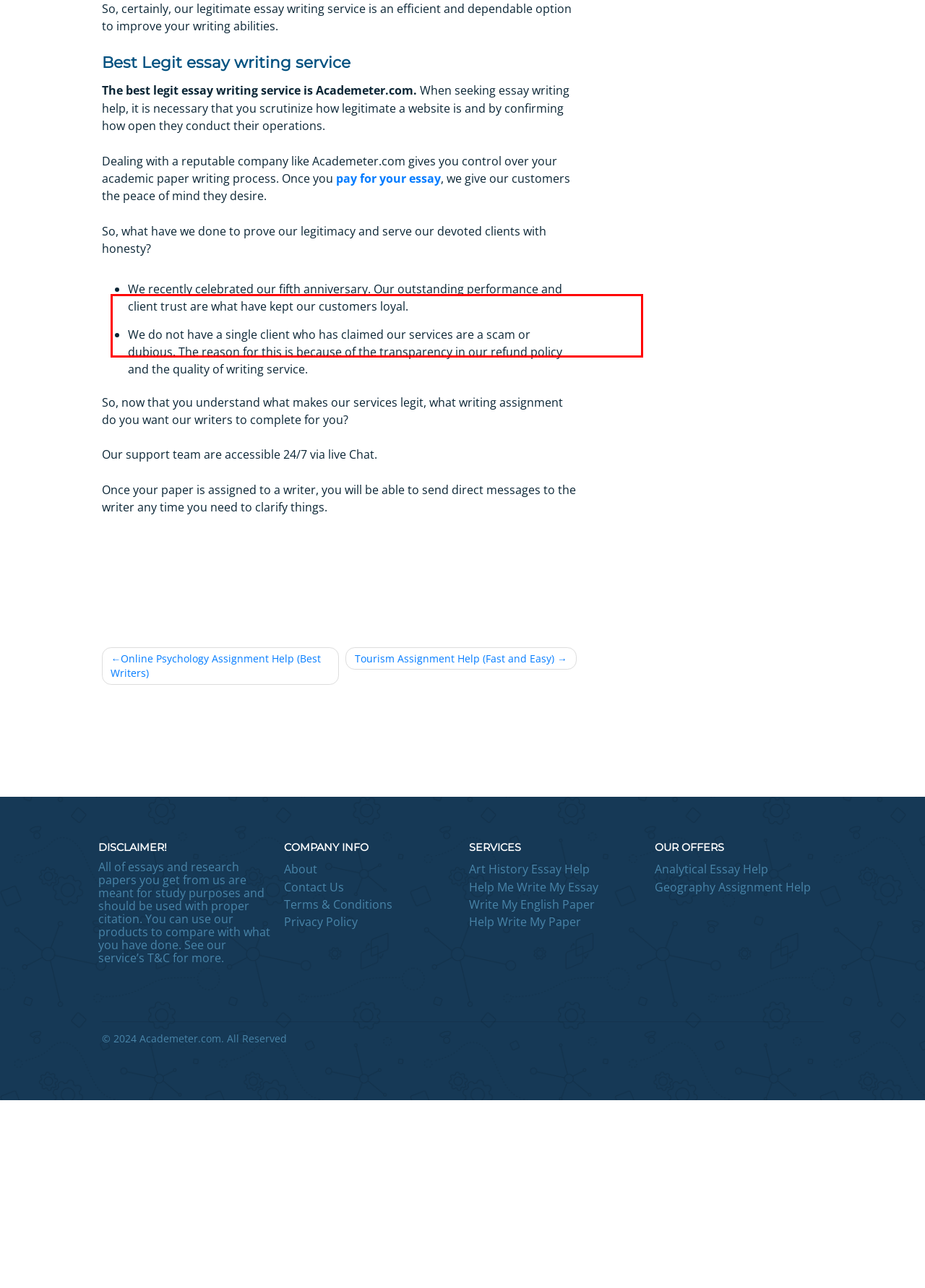Within the screenshot of the webpage, locate the red bounding box and use OCR to identify and provide the text content inside it.

The best legit essay writing service is Academeter.com. When seeking essay writing help, it is necessary that you scrutinize how legitimate a website is and by confirming how open they conduct their operations.